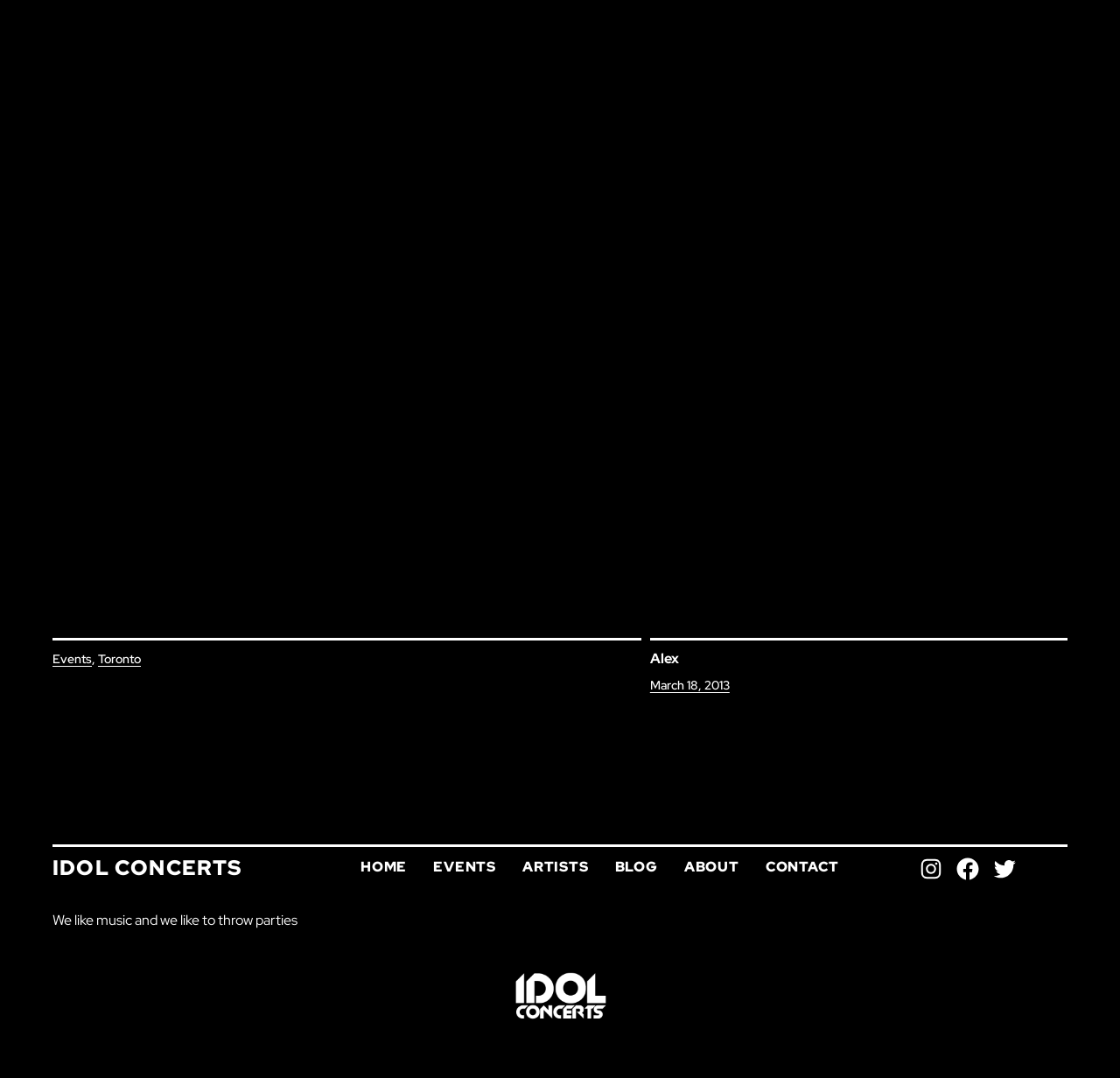Please mark the bounding box coordinates of the area that should be clicked to carry out the instruction: "Click the 'HOME' link".

None